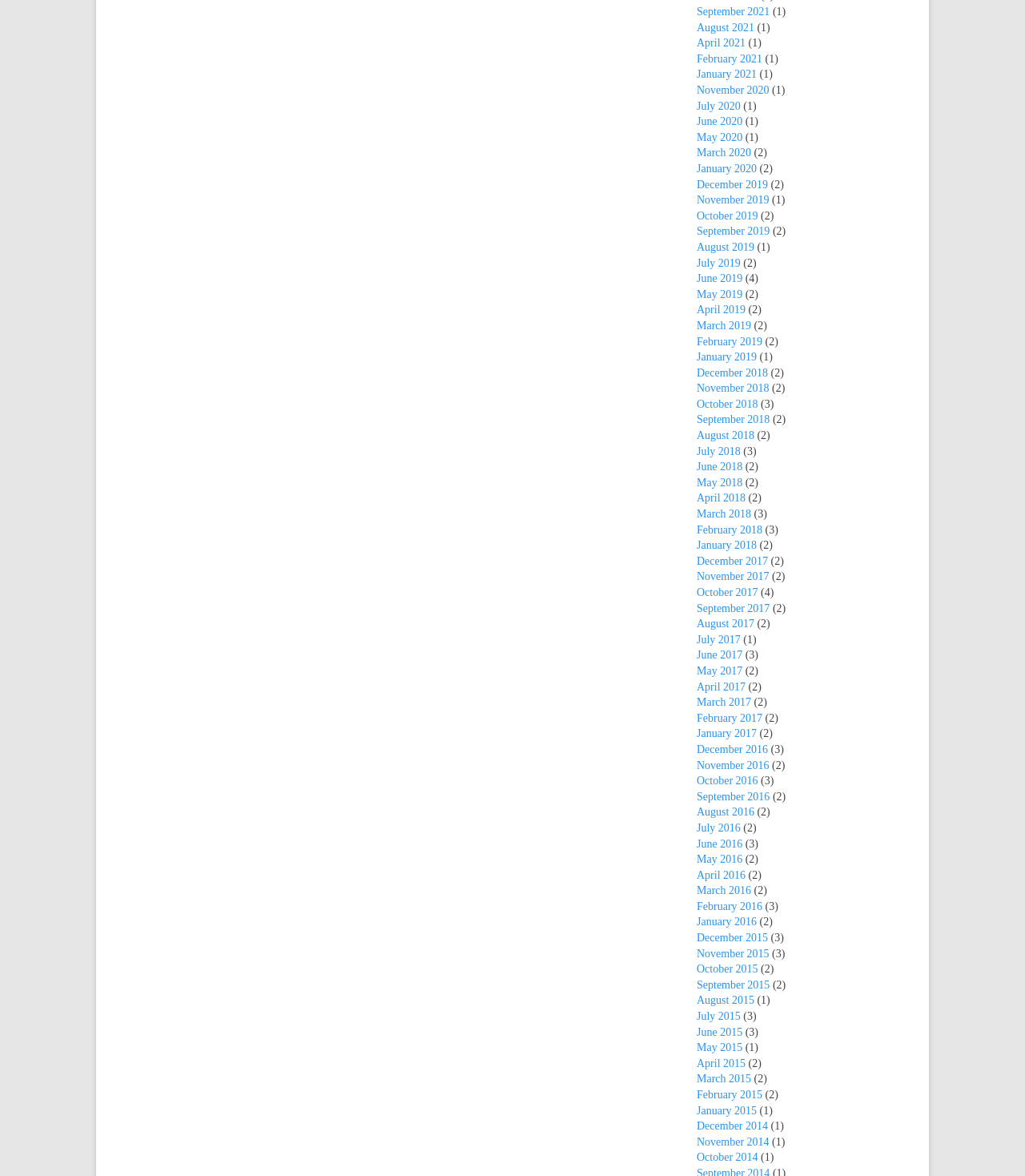Use one word or a short phrase to answer the question provided: 
What is the month with the most links?

June 2019